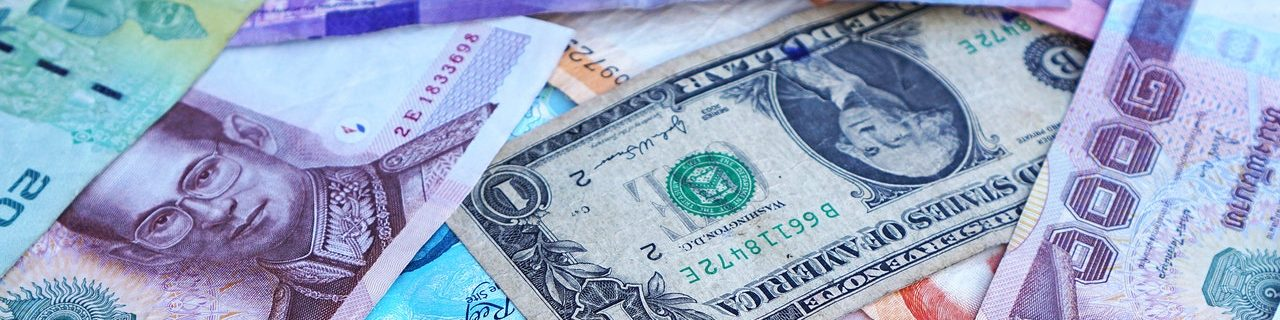What is depicted on the Asian note?
Refer to the image and provide a one-word or short phrase answer.

A figure in traditional attire